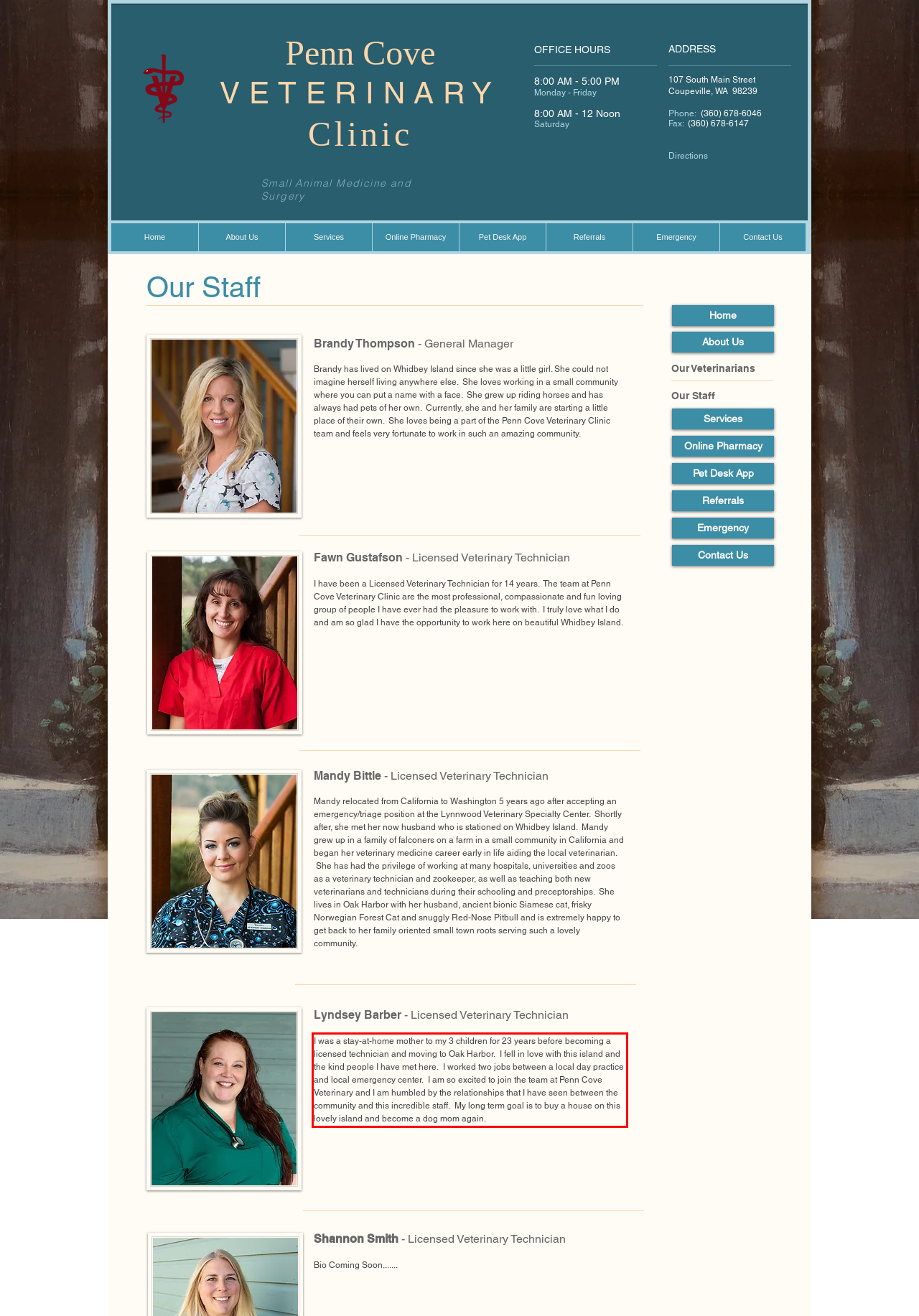Please use OCR to extract the text content from the red bounding box in the provided webpage screenshot.

I was a stay-at-home mother to my 3 children for 23 years before becoming a licensed technician and moving to Oak Harbor. I fell in love with this island and the kind people I have met here. I worked two jobs between a local day practice and local emergency center. I am so excited to join the team at Penn Cove Veterinary and I am humbled by the relationships that I have seen between the community and this incredible staff. My long term goal is to buy a house on this lovely island and become a dog mom again.